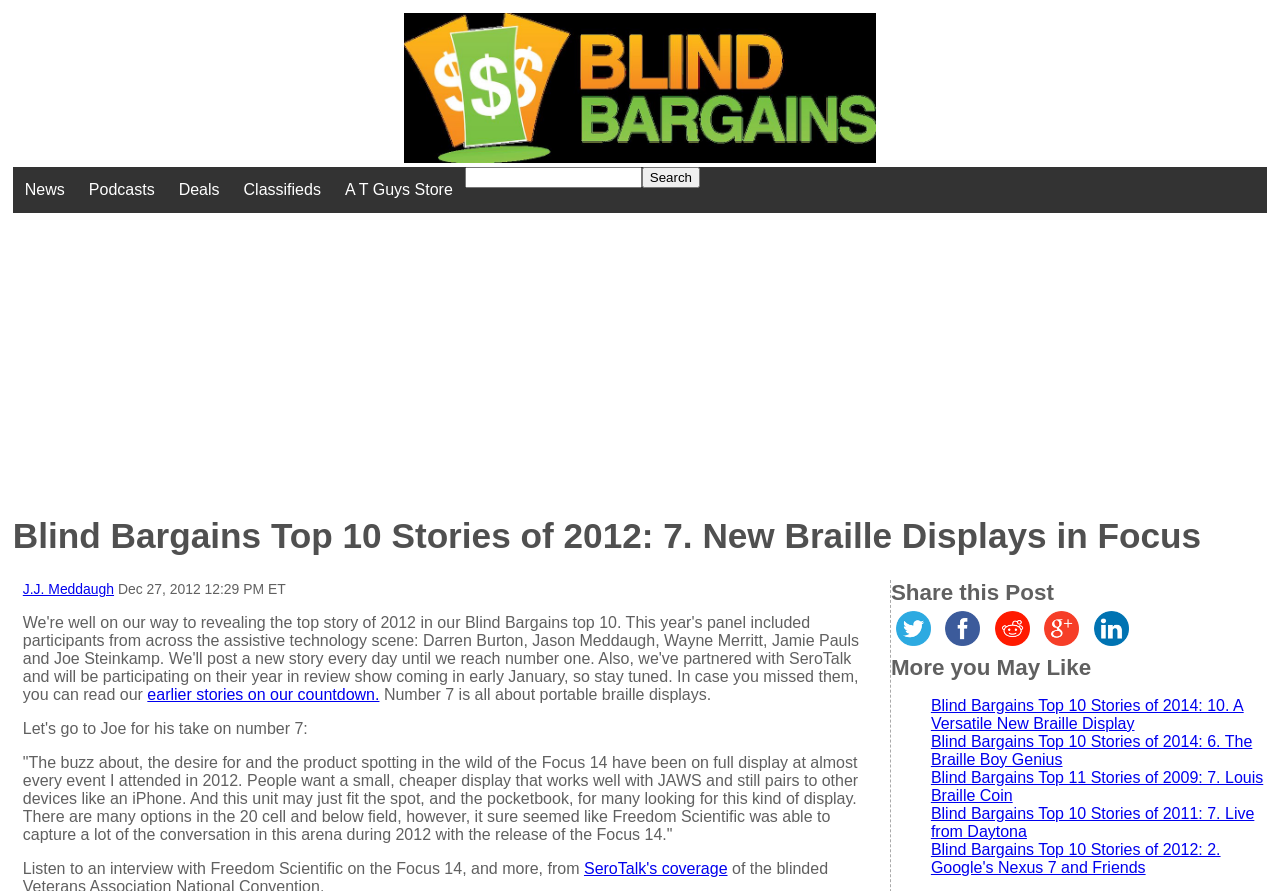Determine the bounding box coordinates for the area you should click to complete the following instruction: "Go to News page".

[0.01, 0.187, 0.06, 0.239]